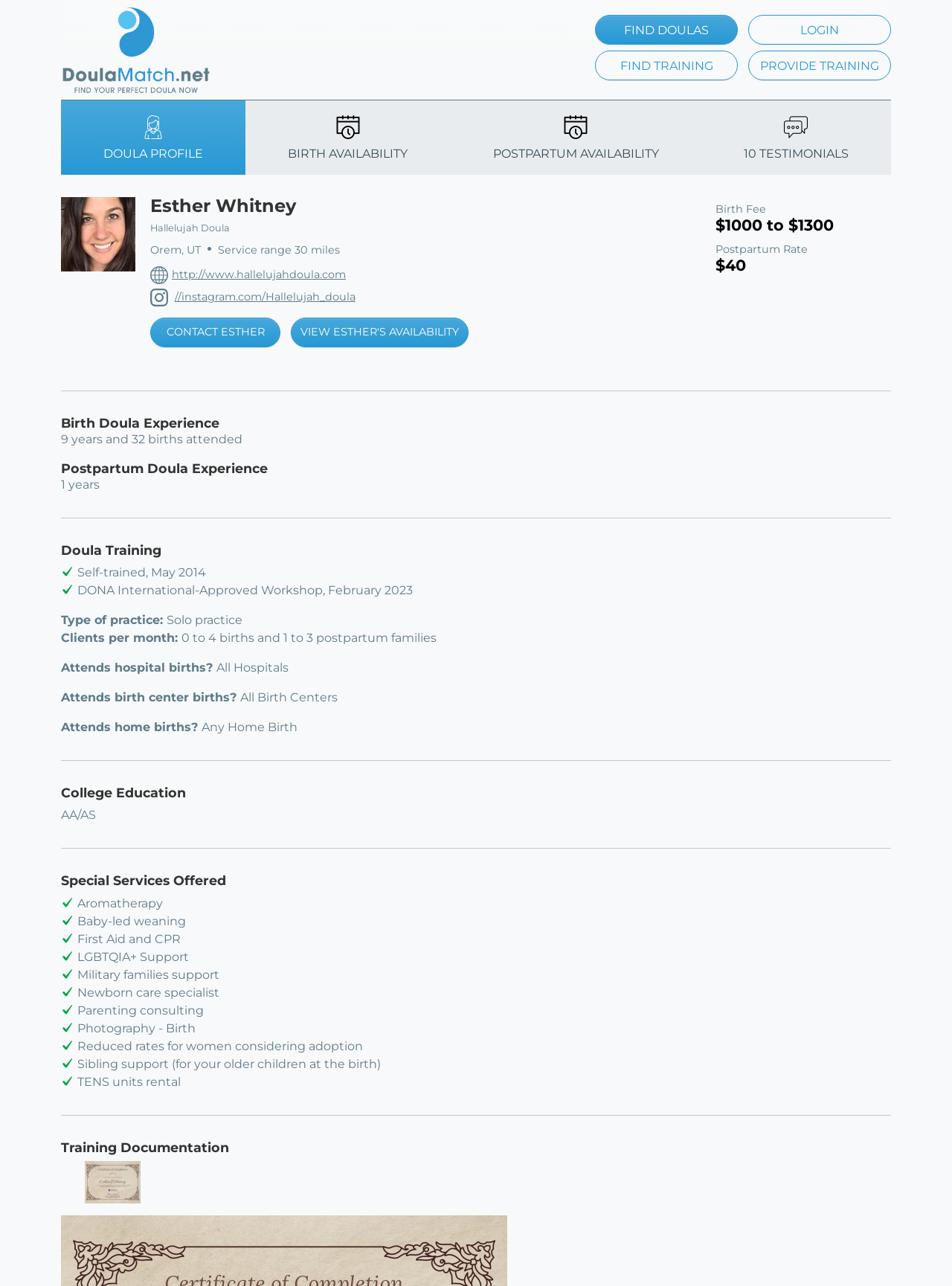By analyzing the image, answer the following question with a detailed response: What is the postpartum rate?

The postpartum rate can be found in the section 'Postpartum Doula Experience' under the 'Postpartum Rate' heading, where it is stated as '$40'.